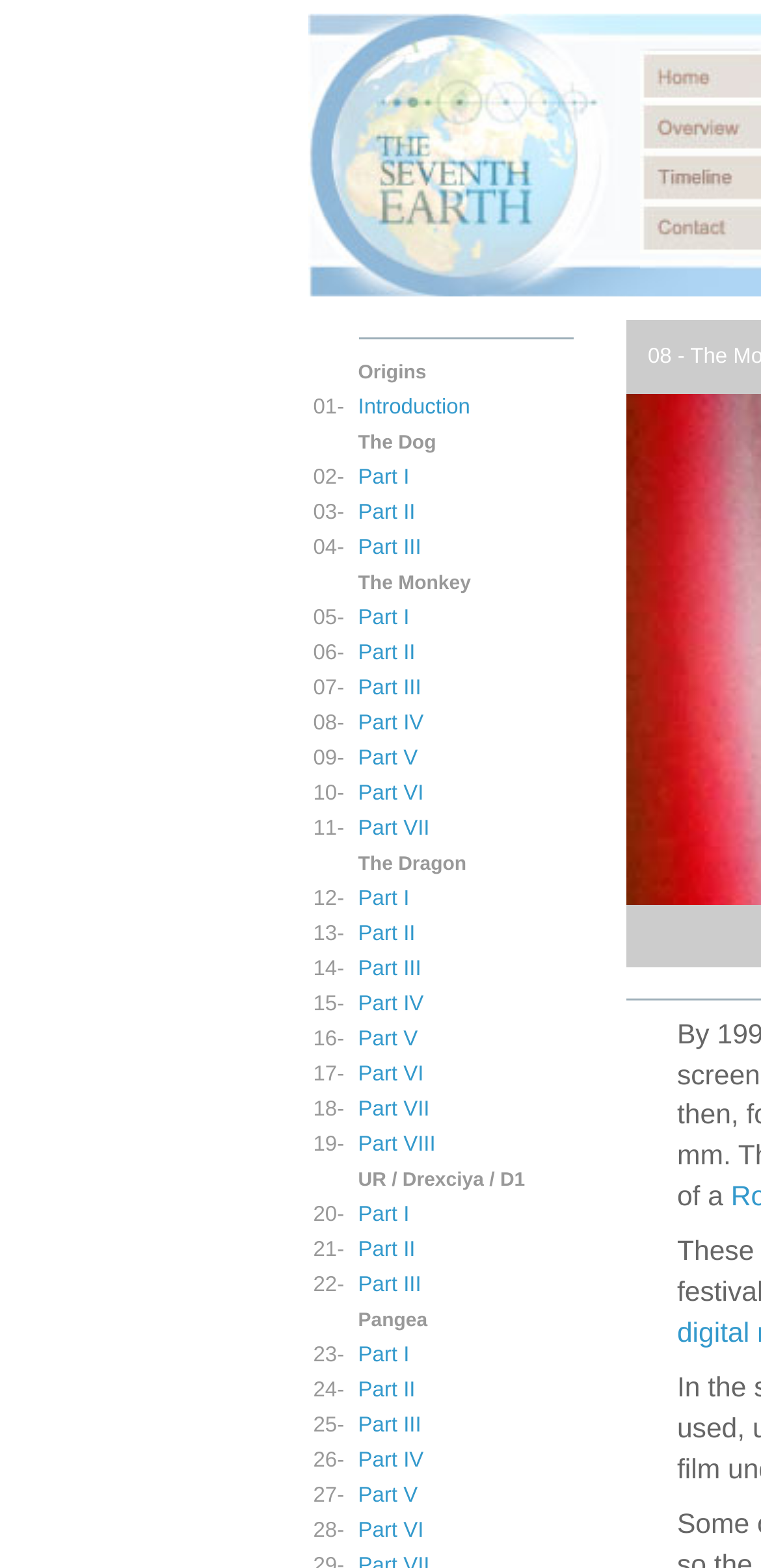Identify the bounding box coordinates for the UI element described as follows: "Part VIII". Ensure the coordinates are four float numbers between 0 and 1, formatted as [left, top, right, bottom].

[0.471, 0.723, 0.58, 0.738]